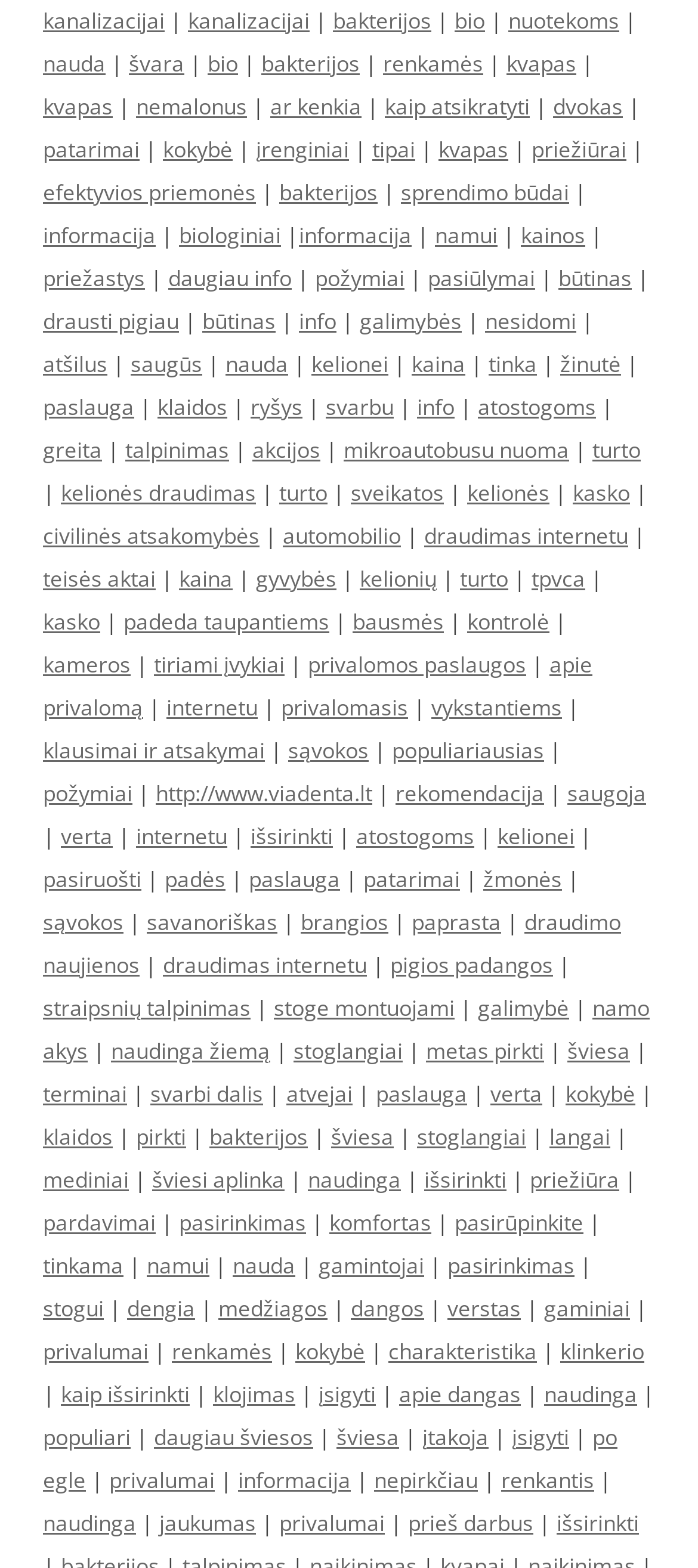Locate the bounding box coordinates of the element that should be clicked to execute the following instruction: "click on link 'patarimai'".

[0.062, 0.086, 0.2, 0.105]